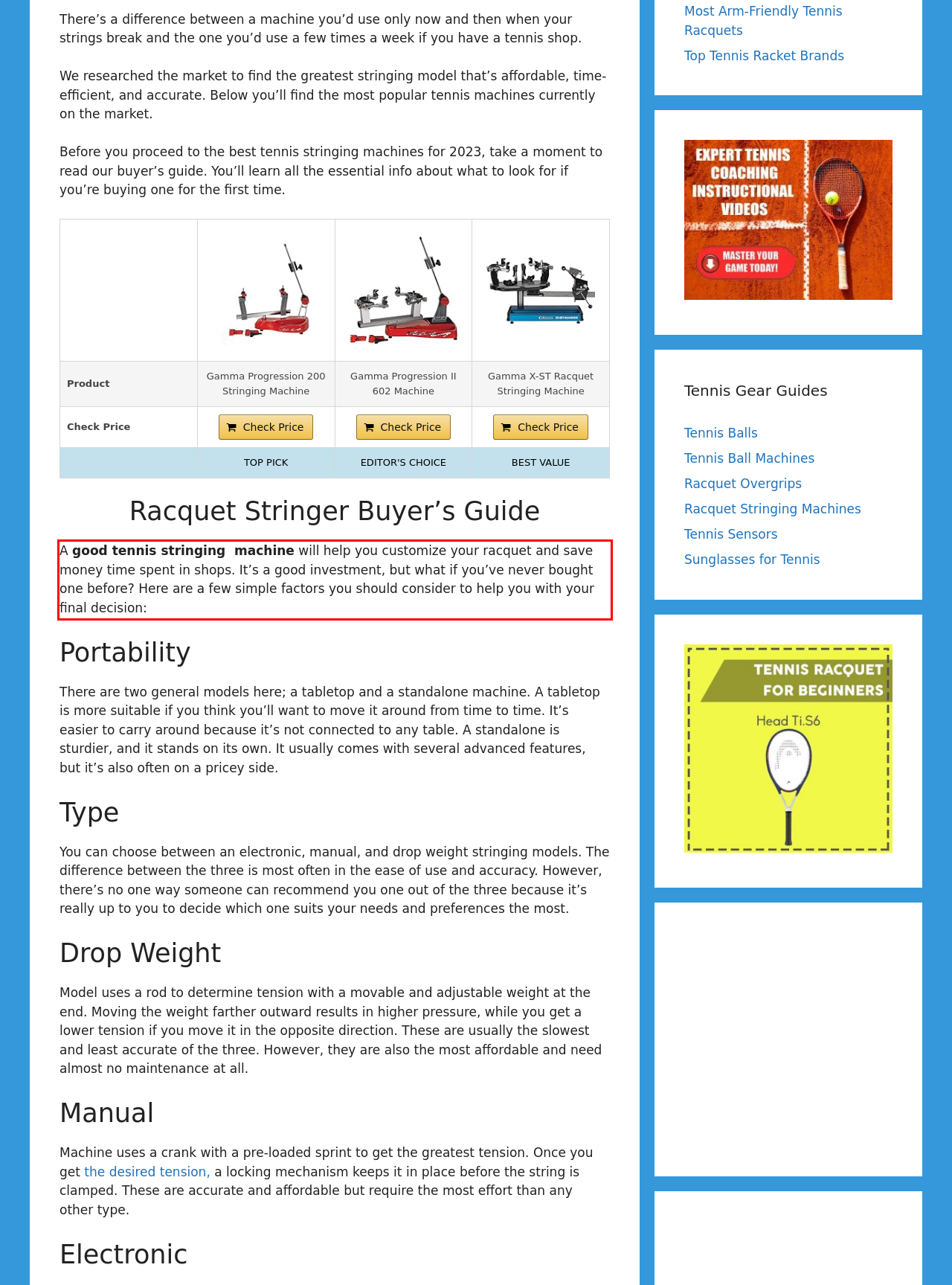Analyze the screenshot of the webpage that features a red bounding box and recognize the text content enclosed within this red bounding box.

A good tennis stringing machine will help you customize your racquet and save money time spent in shops. It’s a good investment, but what if you’ve never bought one before? Here are a few simple factors you should consider to help you with your final decision: